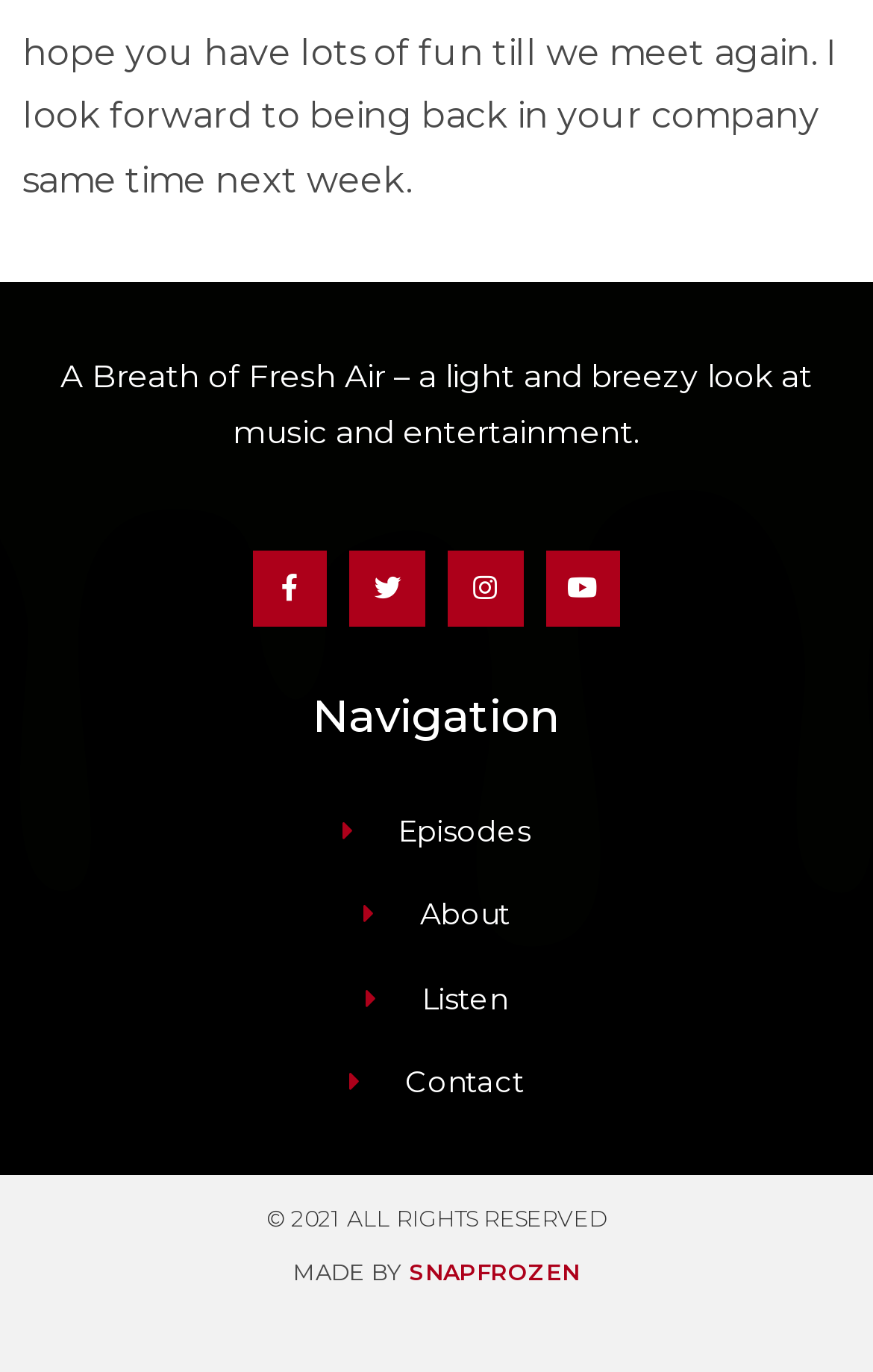How many social media links are available?
Analyze the screenshot and provide a detailed answer to the question.

There are four social media links available on the webpage, which are Facebook, Twitter, Instagram, and Youtube, represented by their respective icons and OCR text 'Facebook-f ', 'Twitter ', 'Instagram ', and 'Youtube '.